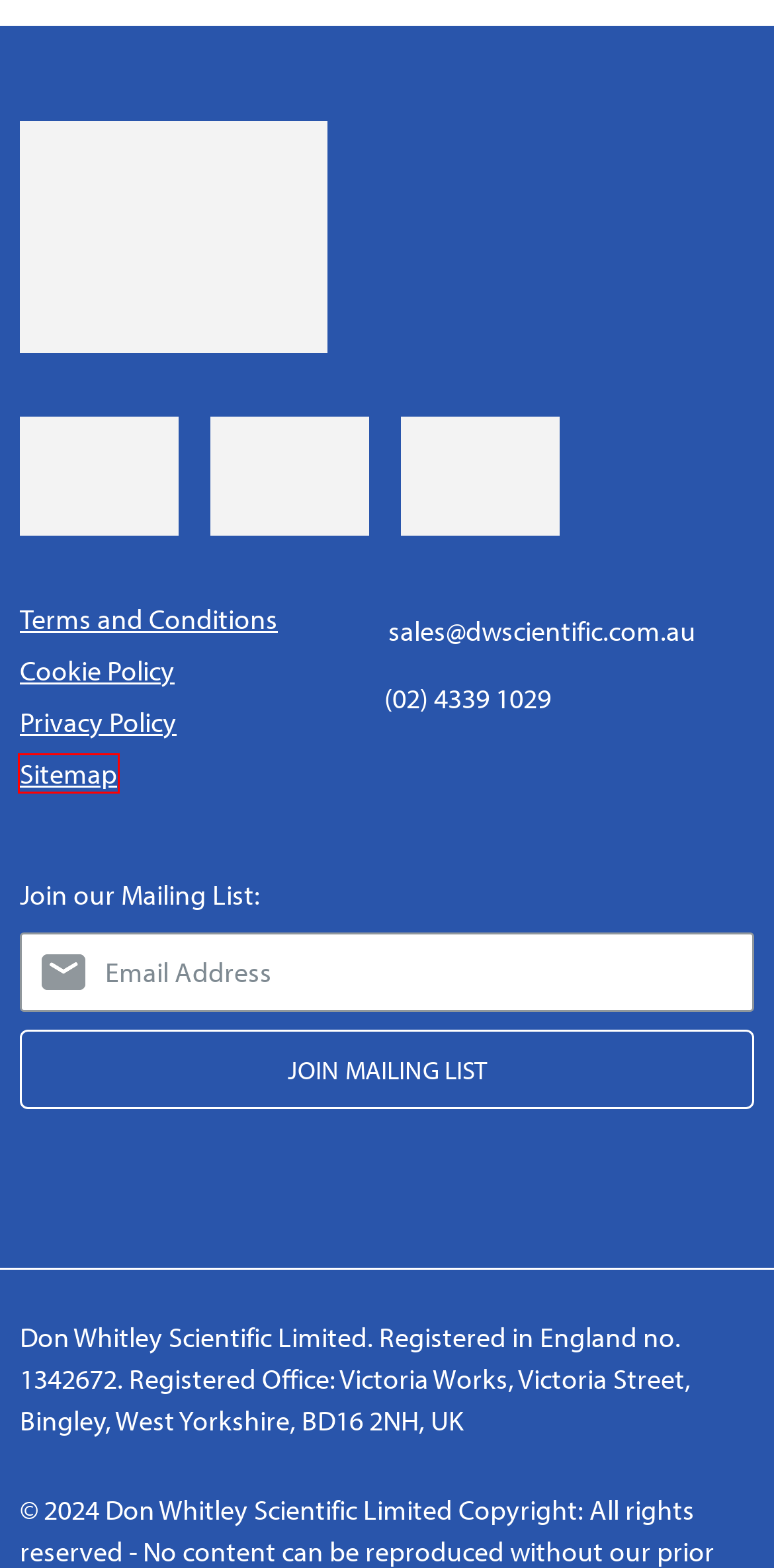Check out the screenshot of a webpage with a red rectangle bounding box. Select the best fitting webpage description that aligns with the new webpage after clicking the element inside the bounding box. Here are the candidates:
A. Anaerobic | Blog
B. Site Map | Don Whitley Scientific
C. Blog | Don Whitley Scientific
D. Privacy Policy | Don Whitley Scientific
E. BM Registry
    | 0778d595-b749-4e2a-b650-9fea47c13fa8
F. Digital Agency Leeds. Web, Apps, Video & Digital Marketing - Rejuvenate
G. Cell and Tissue Culture Incubators | Hypoxystations and Hypoxic Chambers
H. Terms and Conditions | Don Whitley Scientific

B